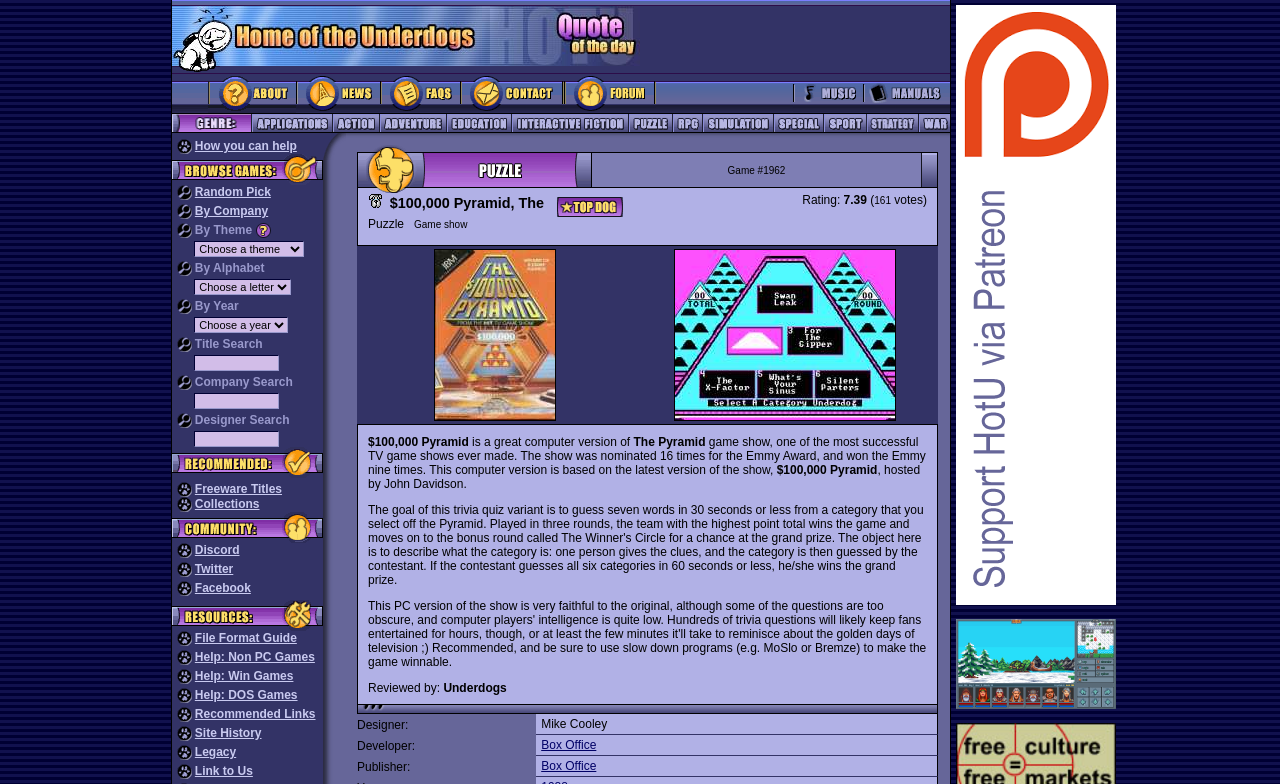Describe all visible elements and their arrangement on the webpage.

The webpage is titled "Home of the Underdogs" and appears to be a portal for various categories of games and resources. At the top, there is a row of two small images, followed by a table cell containing the title "Home of the Underdogs" and a link to the same.

Below this, there is a table with multiple rows, each containing several table cells. The first row has a single cell spanning the entire width, containing a small image. The second row has multiple cells, each containing a link to a different section, such as "About", "News", "FAQs", "Contact", "HOTU GoogleGroup", "Music", and "Manuals". Each link is accompanied by a small image.

The next table has a single row with multiple cells, each containing a small image. This is followed by another table with a single row, containing links to various categories, including "Category", "Applications", "Action", "Adventure", "Education", "Interactive Fiction", "Puzzle", "Role Playing Games", "Simulation", and "Special". Each link is accompanied by a small image.

Throughout the page, there are numerous small images, often accompanying links or section titles. The overall layout is organized into tables and rows, with a focus on providing easy access to various sections and categories.